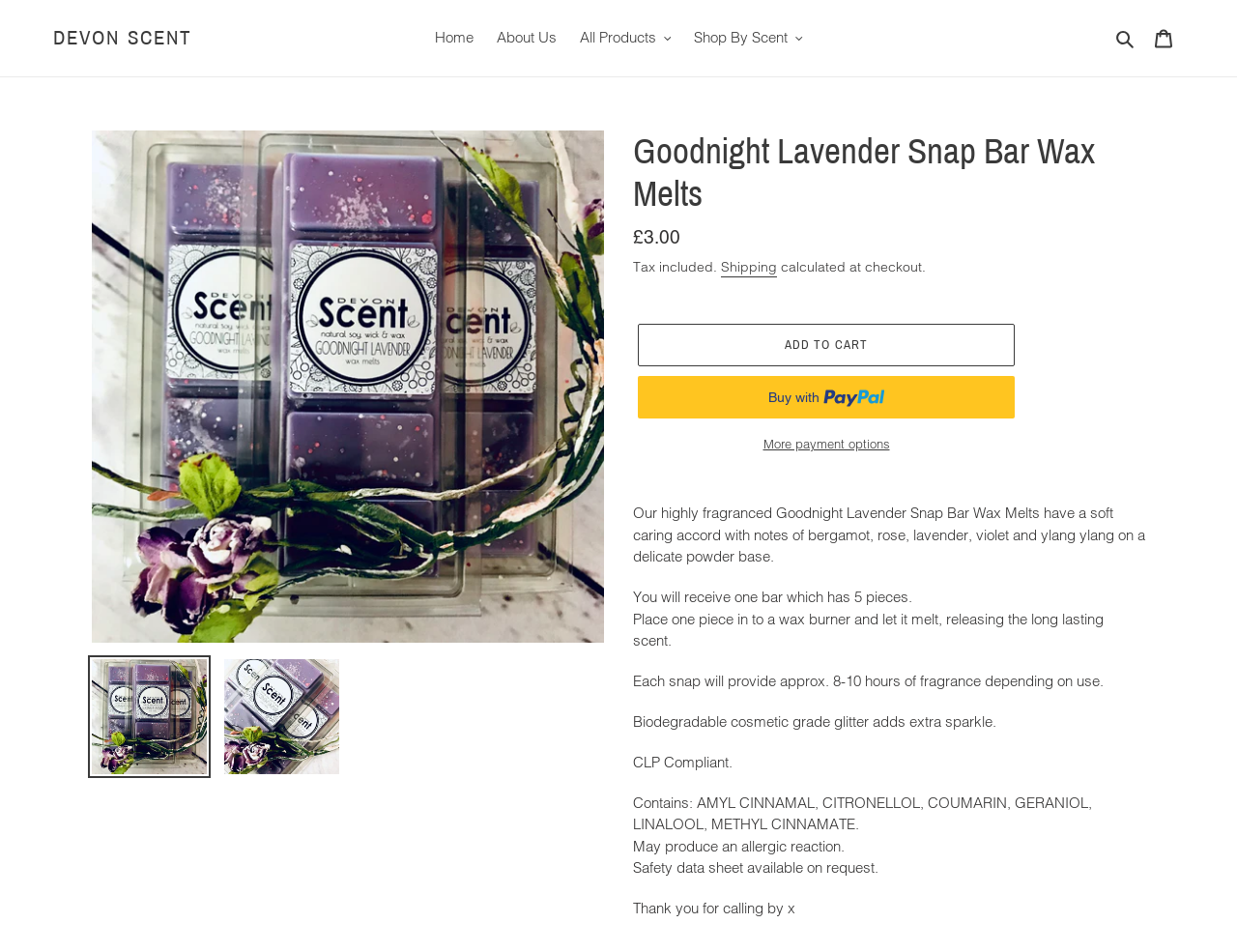Please answer the following question using a single word or phrase: 
How long does each snap provide fragrance?

8-10 hours